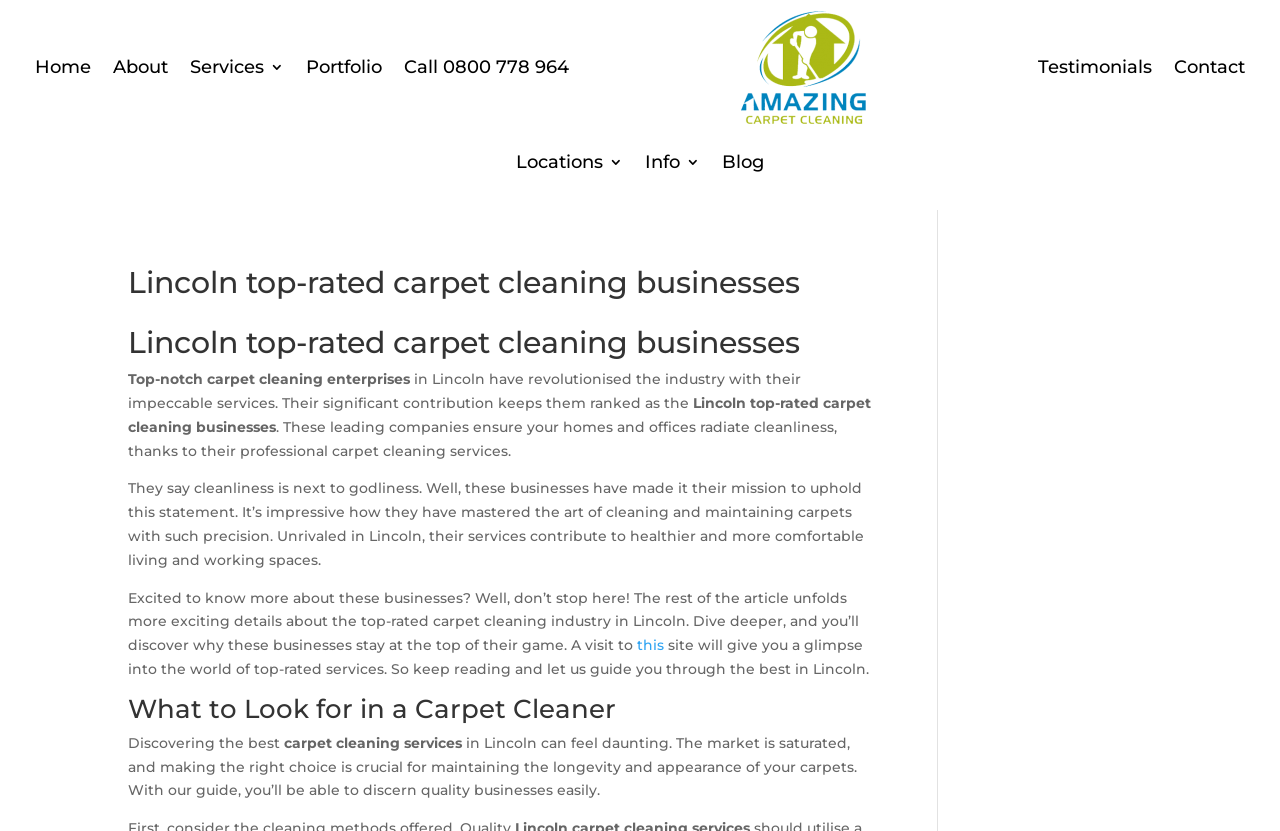Find the bounding box coordinates of the UI element according to this description: "Call 0800 778 964".

[0.316, 0.013, 0.445, 0.149]